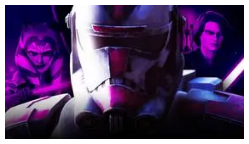What is the name of the series associated with this imagery?
Provide a comprehensive and detailed answer to the question.

The caption explicitly states that this imagery is associated with the series 'Star Wars: The Bad Batch', which explores themes of loyalty, conflict, and identity in the aftermath of the Clone Wars.